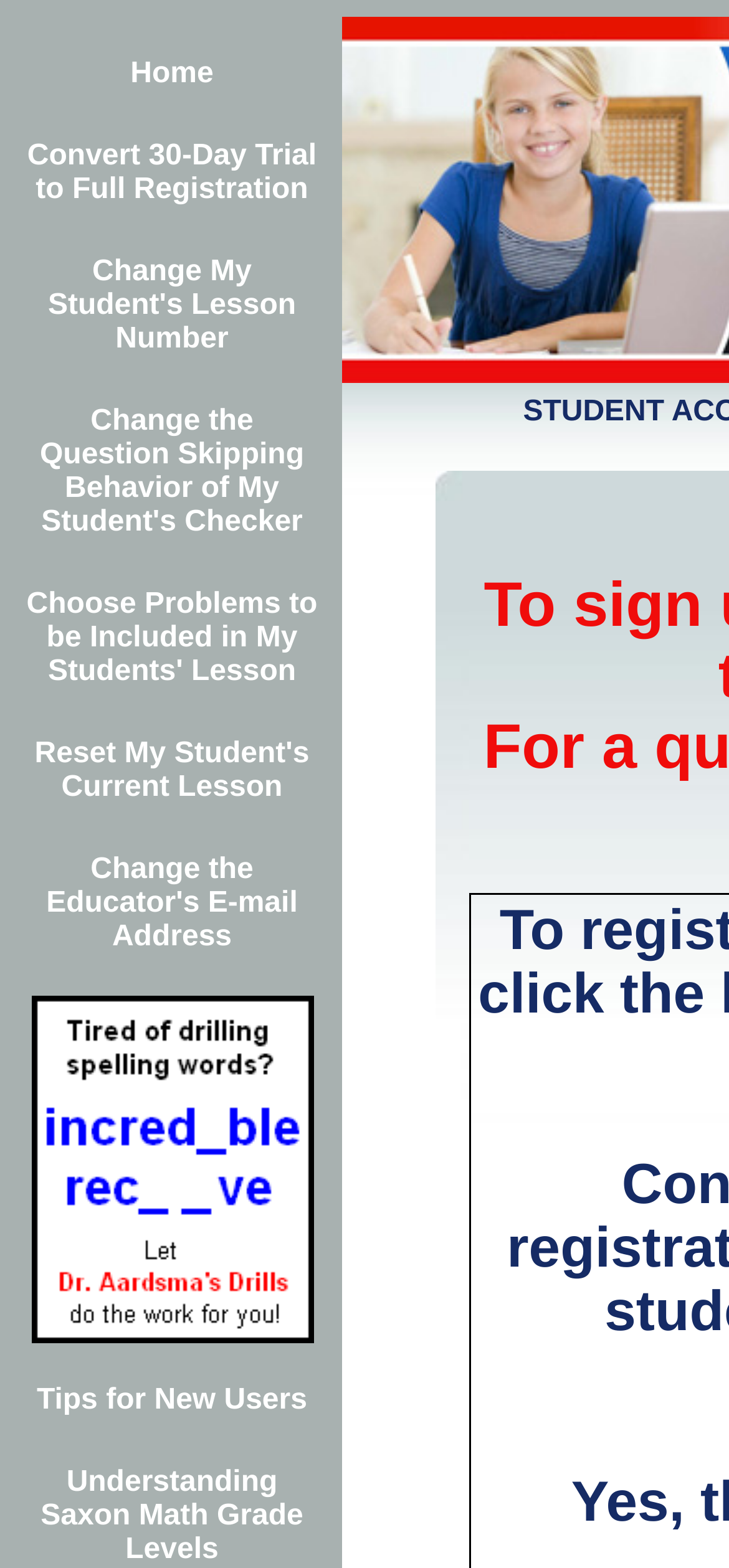Find the bounding box coordinates of the area to click in order to follow the instruction: "convert 30-day trial to full registration".

[0.021, 0.085, 0.451, 0.137]